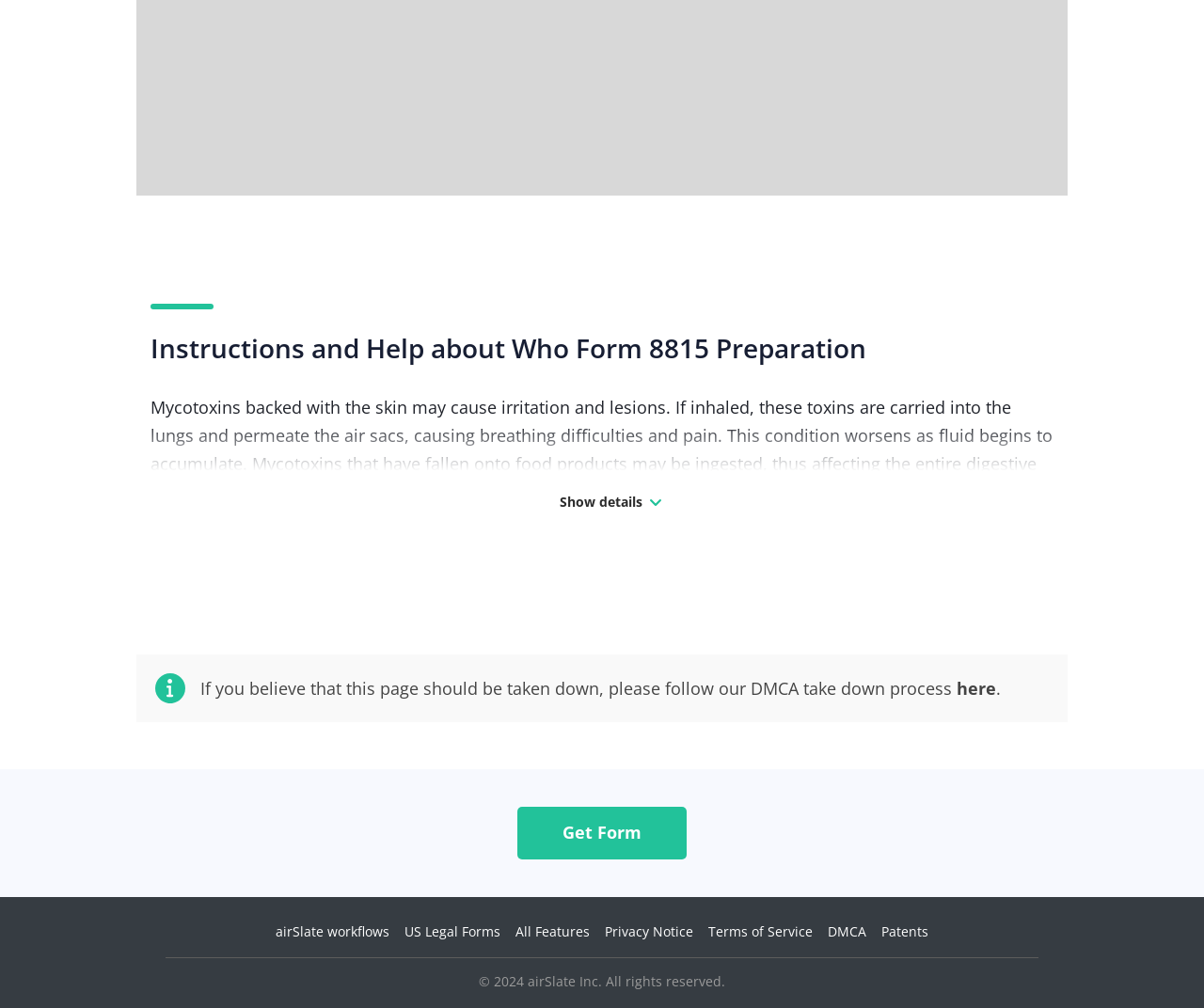Find the bounding box coordinates for the HTML element described as: "Get Form". The coordinates should consist of four float values between 0 and 1, i.e., [left, top, right, bottom].

[0.43, 0.817, 0.57, 0.837]